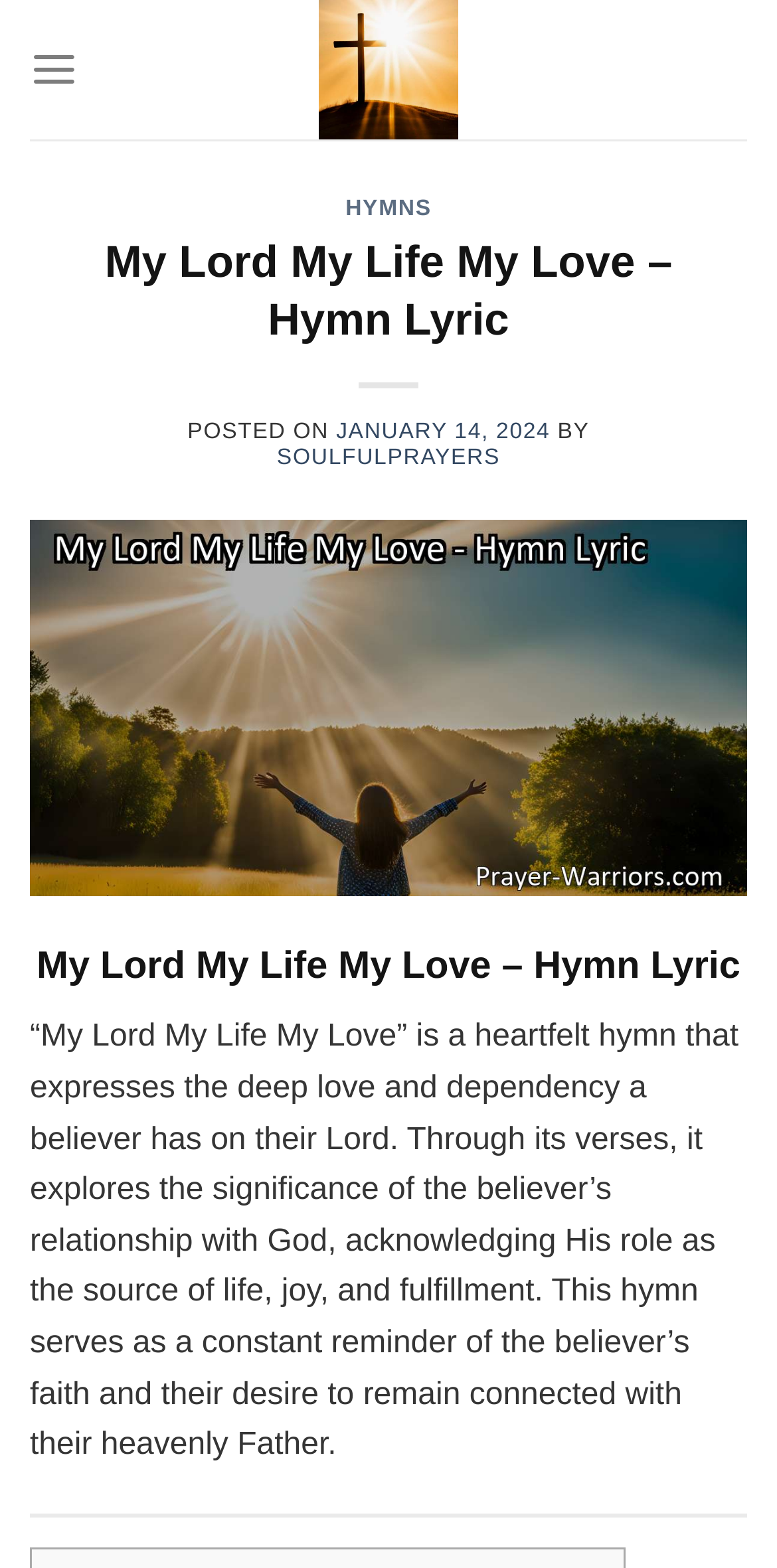Extract the bounding box coordinates for the UI element described by the text: "January 14, 2024June 6, 2024". The coordinates should be in the form of [left, top, right, bottom] with values between 0 and 1.

[0.433, 0.267, 0.708, 0.283]